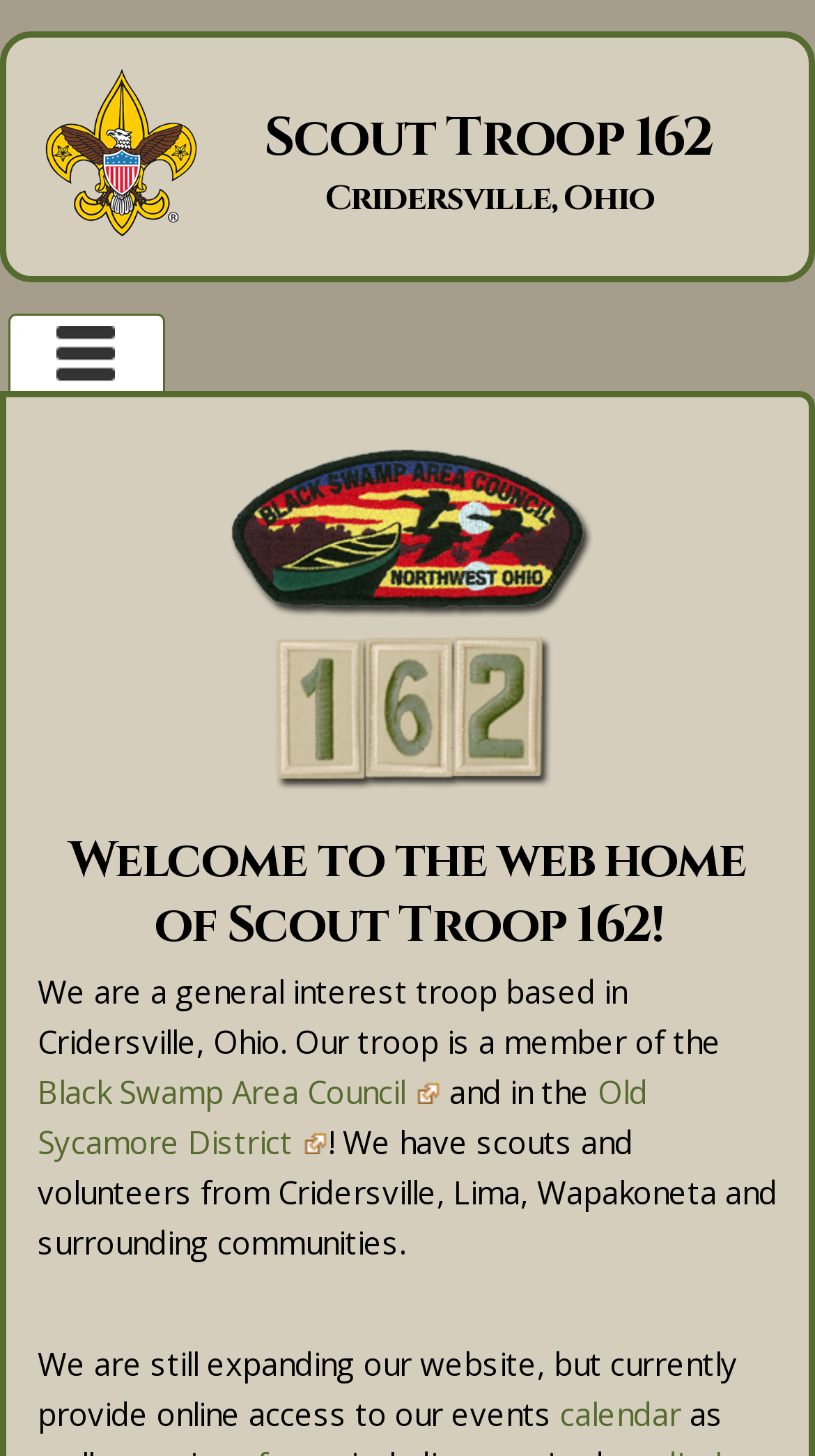Bounding box coordinates must be specified in the format (top-left x, top-left y, bottom-right x, bottom-right y). All values should be floating point numbers between 0 and 1. What are the bounding box coordinates of the UI element described as: BOOKS I

None